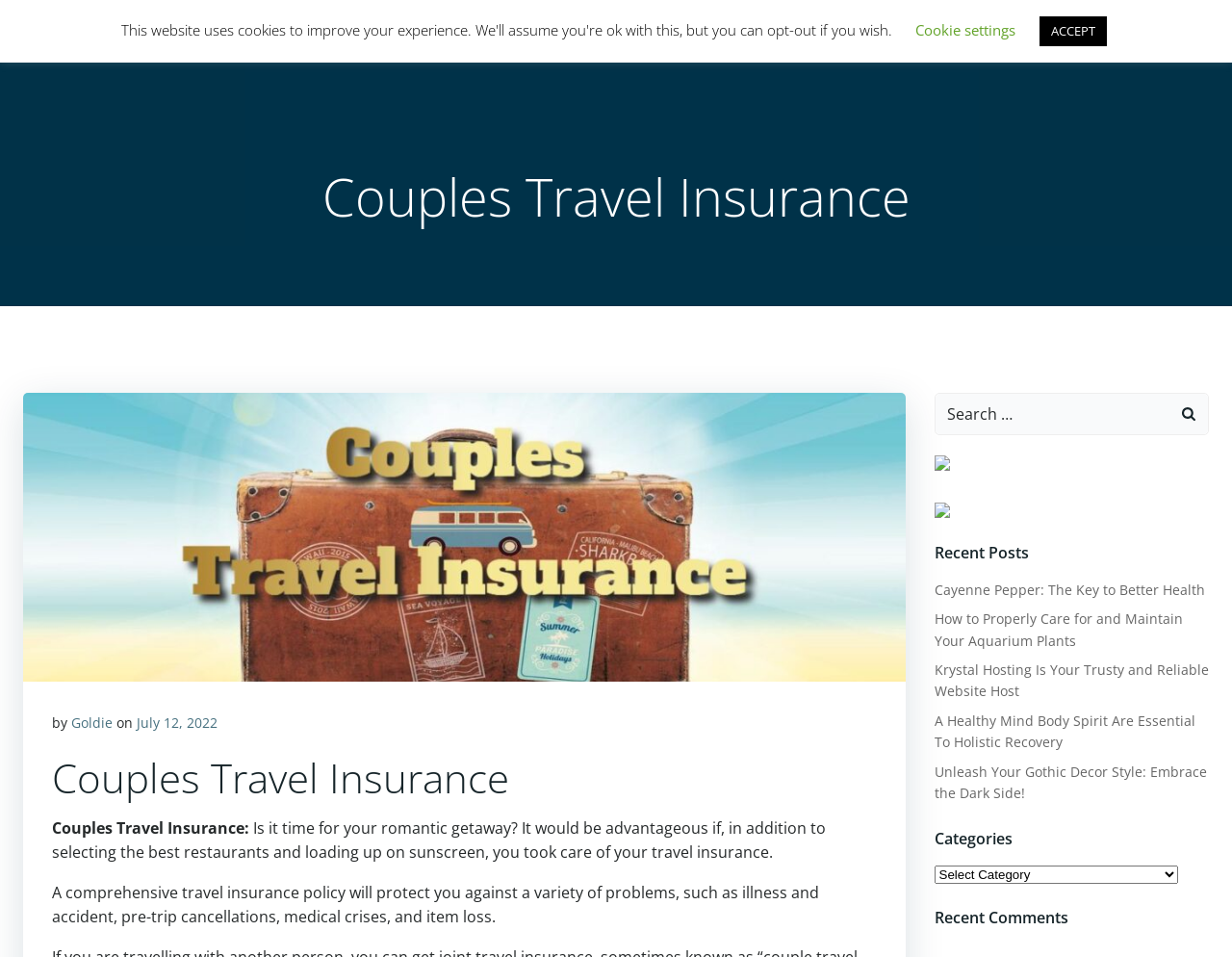What is the topic of the main article on the webpage?
Please respond to the question with a detailed and well-explained answer.

The main article on the webpage has a heading that says 'Couples Travel Insurance', and the text below it discusses the importance of having travel insurance for couples. This suggests that the topic of the main article is couples travel insurance and its benefits.